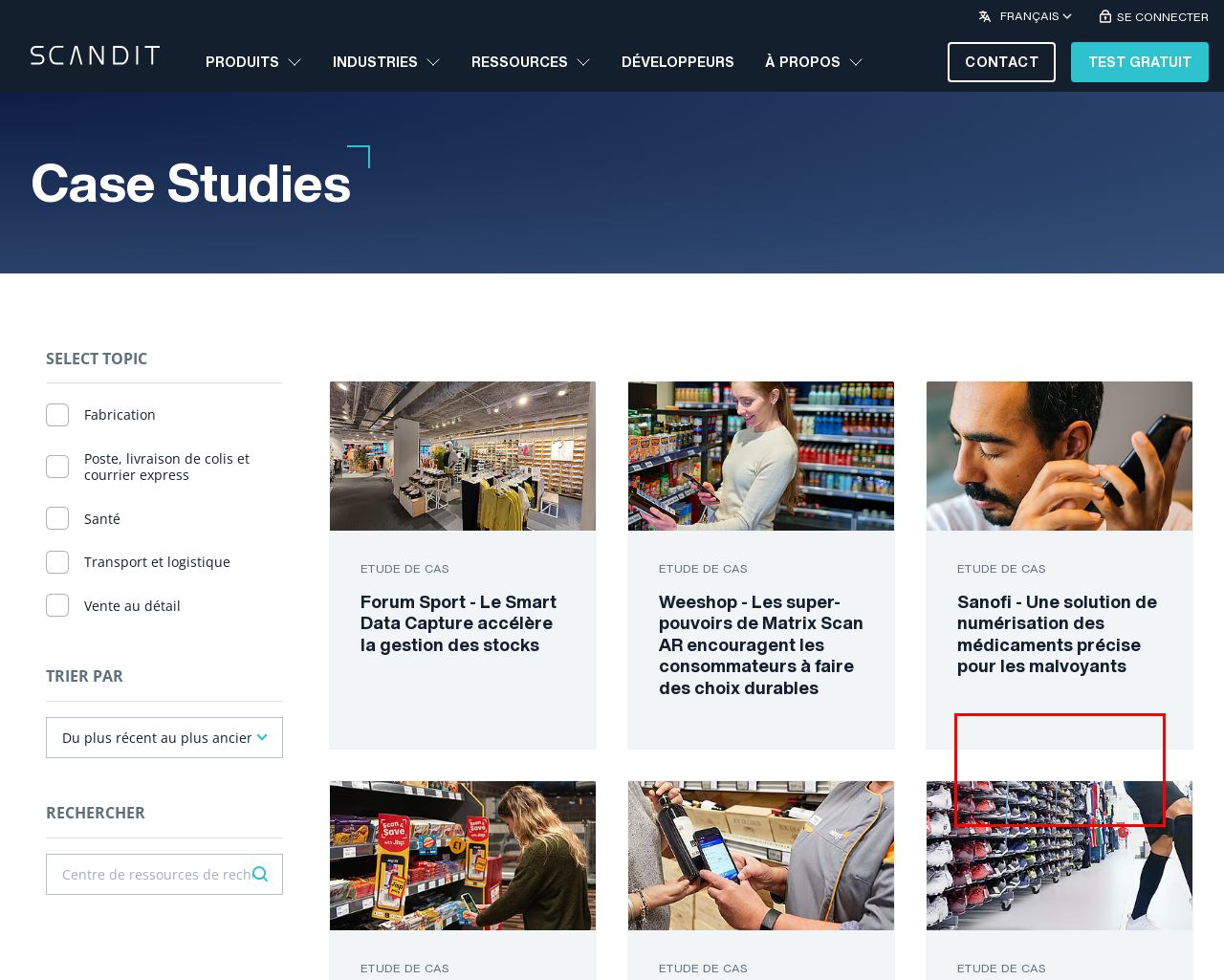Given the screenshot of a webpage, identify the red rectangle bounding box and recognize the text content inside it, generating the extracted text.

Sanofi a lancé l’application Theia® , en y intégrant le lecteur de codes-barres SDK de Scandit pour permettre aux malvoyants de prendre leurs médicaments avec plus d’autonomie et de sécurité.